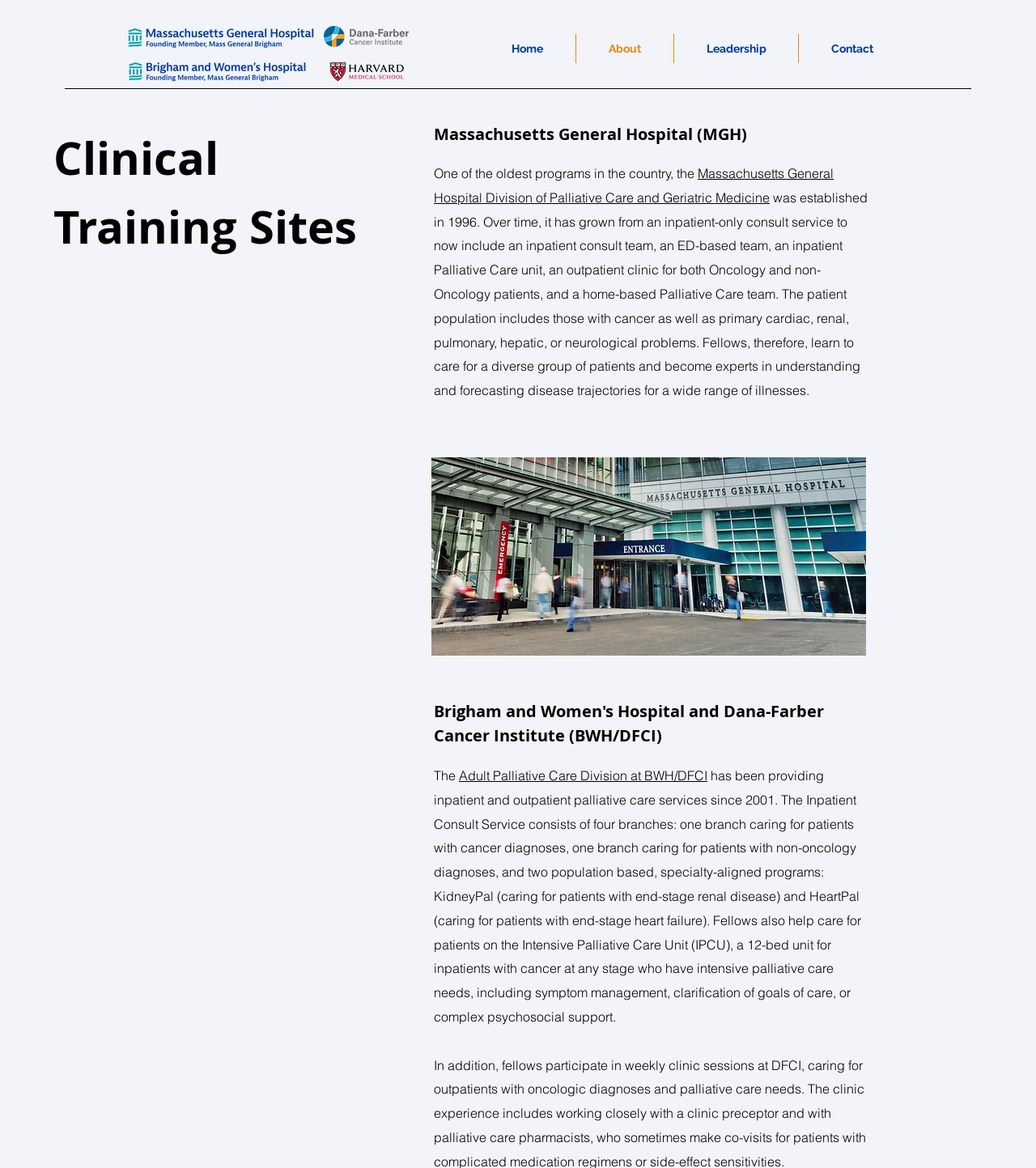Locate the headline of the webpage and generate its content.

Clinical Training Sites